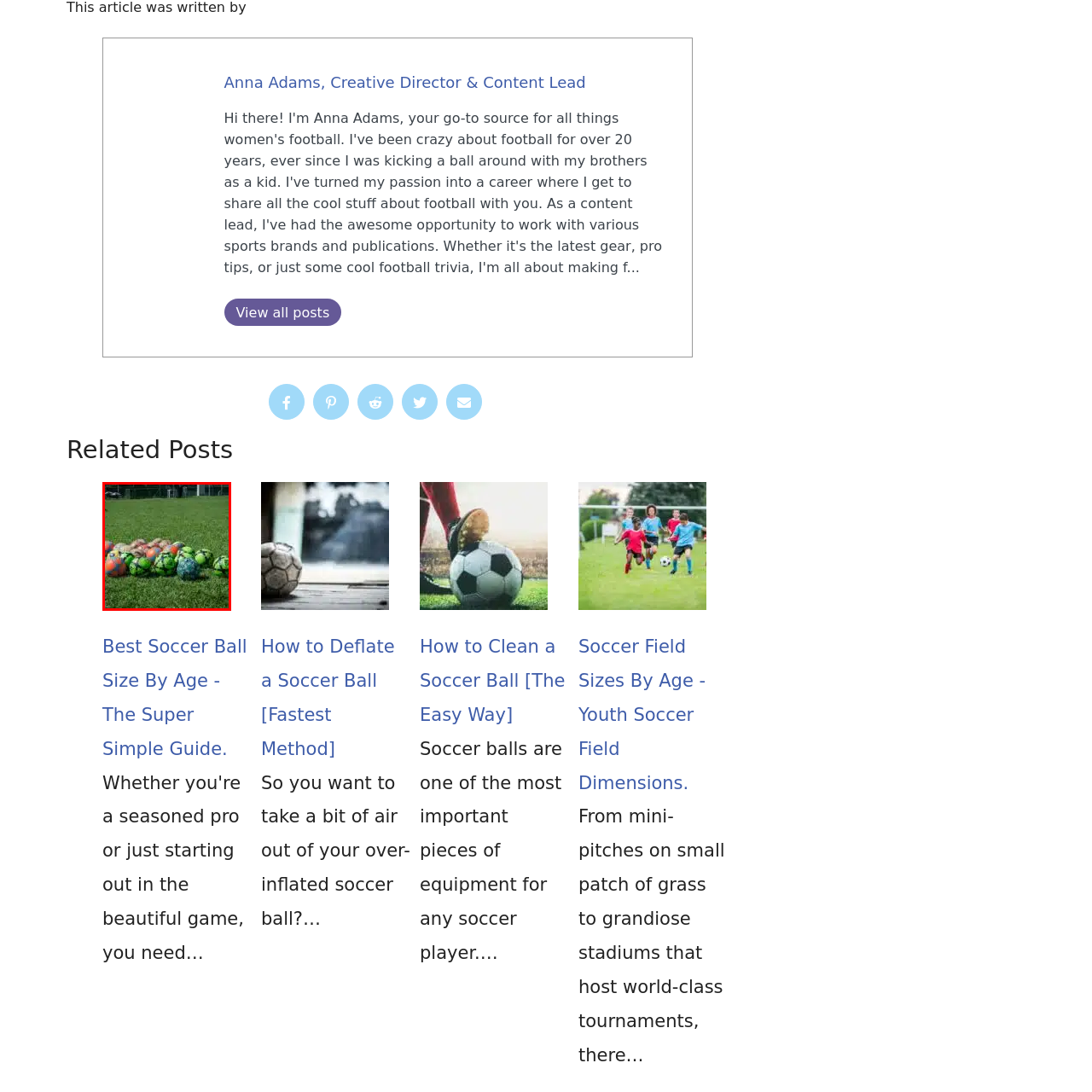What is the purpose of the setup?
Please interpret the image highlighted by the red bounding box and offer a detailed explanation based on what you observe visually.

The caption suggests that the setup is for either a training session or casual playtime, and the well-maintained grass and surrounding area indicate a suitable environment for soccer activities, making it likely that the purpose of the setup is for soccer-related activities.